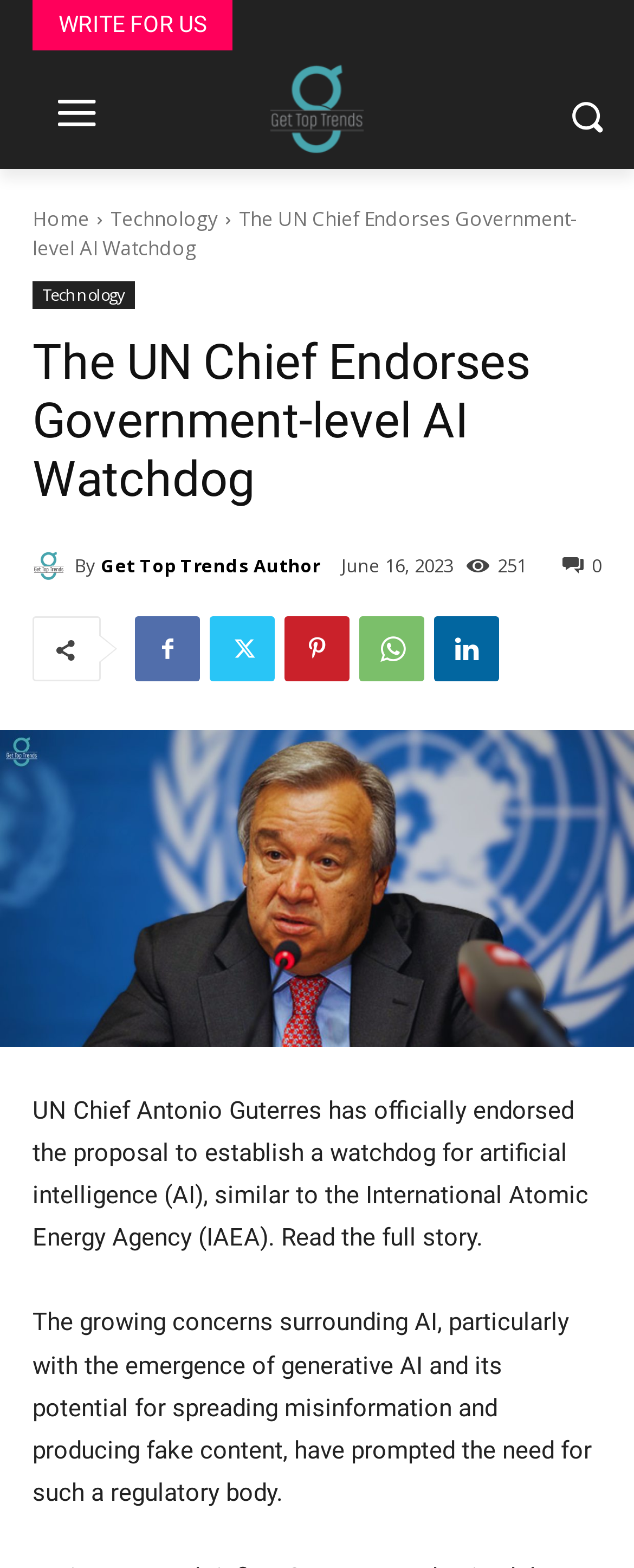Describe the entire webpage, focusing on both content and design.

The webpage is about UN Chief Antonio Guterres' endorsement of a proposal to establish a watchdog for artificial intelligence (AI), similar to the International Atomic Energy Agency (IAEA). 

At the top left, there is a link to "WRITE FOR US" and a logo image. To the right of the logo, there is another image. Below the logo, there are links to "Home" and "Technology". 

The main title "The UN Chief Endorses Government-level AI Watchdog" is displayed prominently in the top center of the page. Below the title, there is a link to "Get Top Trends Author" with a small image next to it. The author's name is followed by the date "June 16, 2023". 

On the right side of the page, there are several social media links and a counter showing 251 views. 

The main content of the page is divided into two paragraphs. The first paragraph explains that UN Chief Antonio Guterres has officially endorsed the proposal to establish a watchdog for artificial intelligence (AI), similar to the International Atomic Energy Agency (IAEA). The second paragraph discusses the growing concerns surrounding AI, particularly with the emergence of generative AI and its potential for spreading misinformation and producing fake content, which have prompted the need for such a regulatory body.